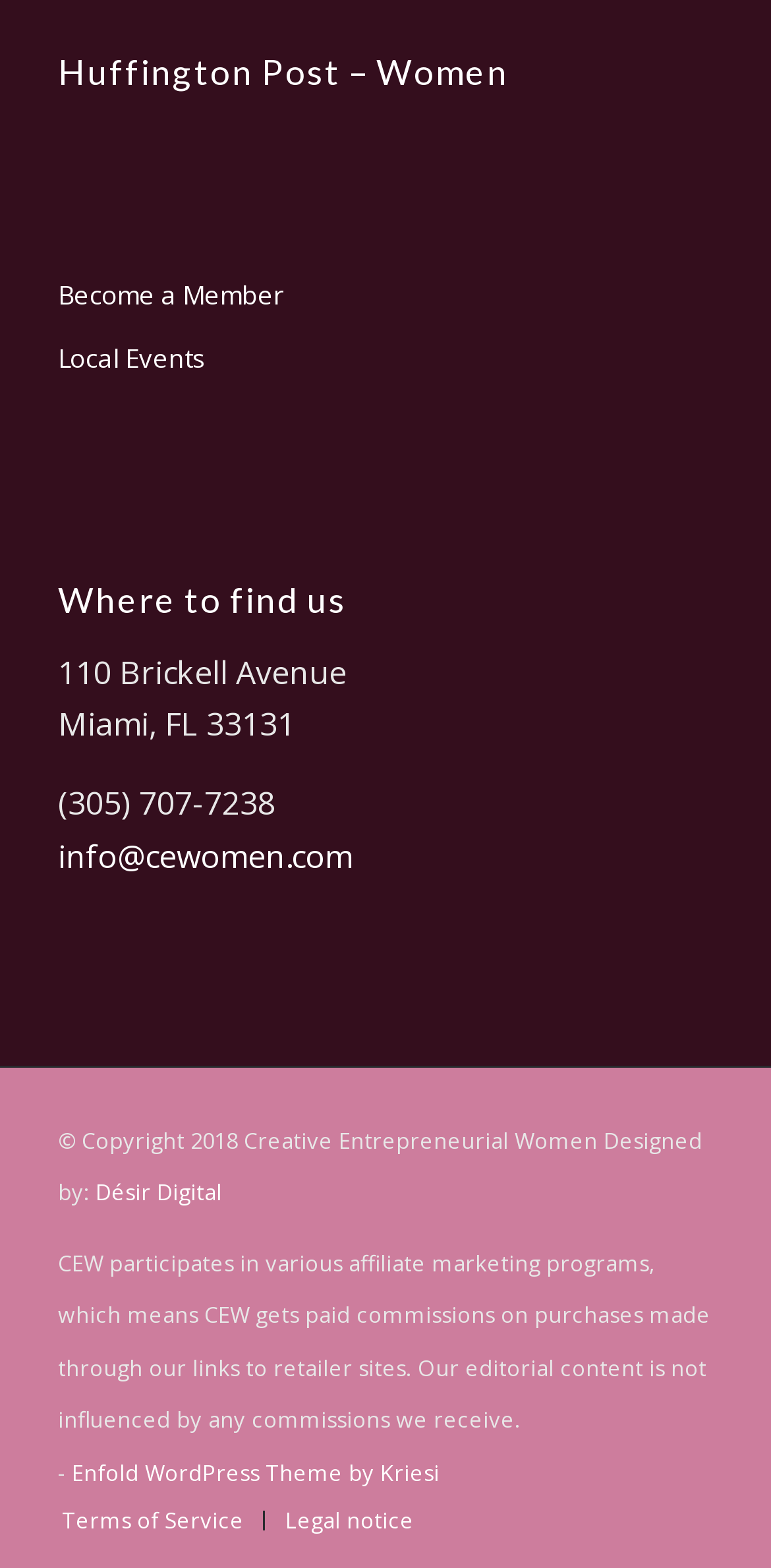Please reply to the following question with a single word or a short phrase:
Who designed the website of CE Women?

Désir Digital